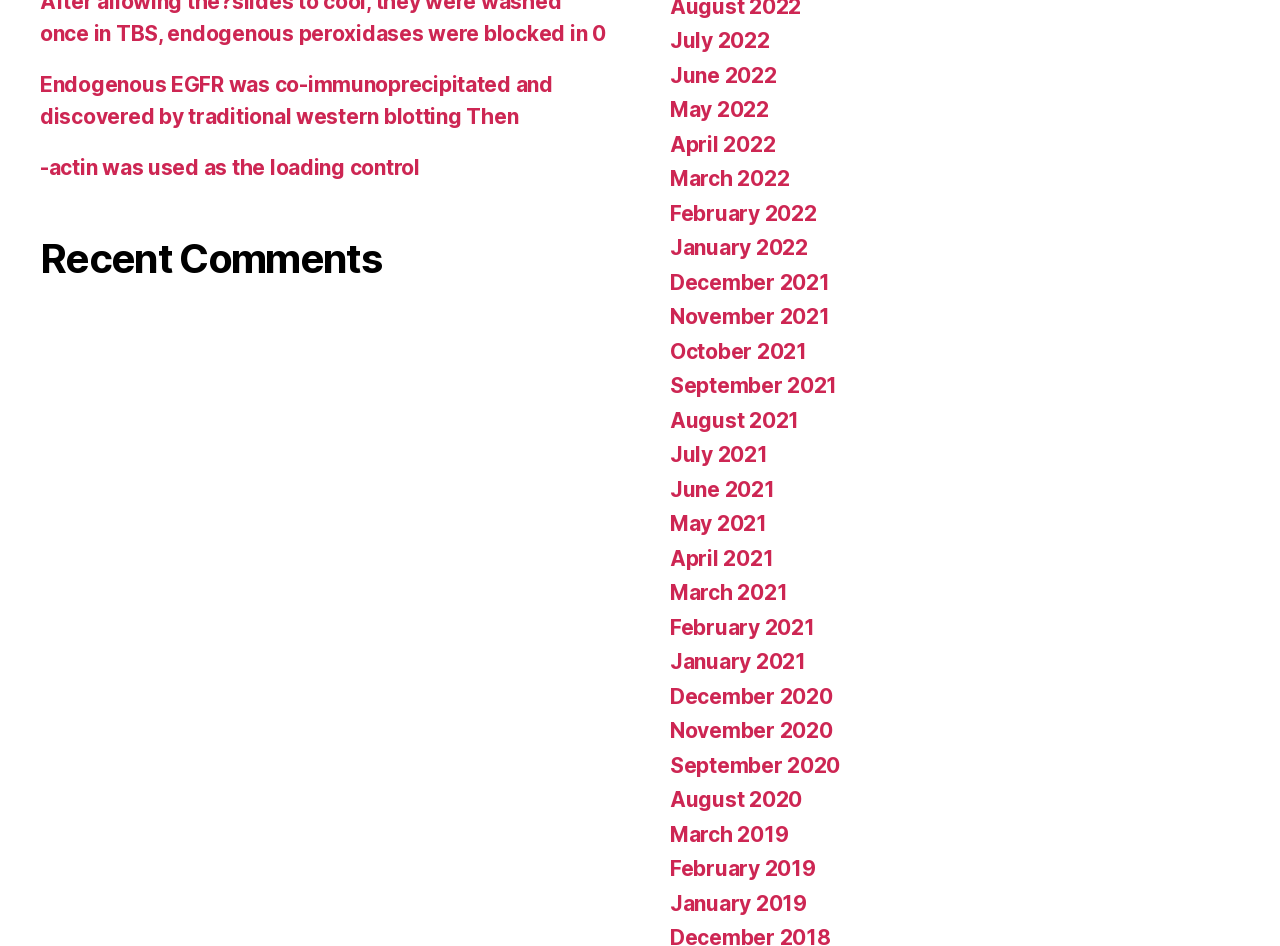Please identify the bounding box coordinates of the element's region that I should click in order to complete the following instruction: "Read about Endogenous EGFR". The bounding box coordinates consist of four float numbers between 0 and 1, i.e., [left, top, right, bottom].

[0.031, 0.076, 0.432, 0.136]